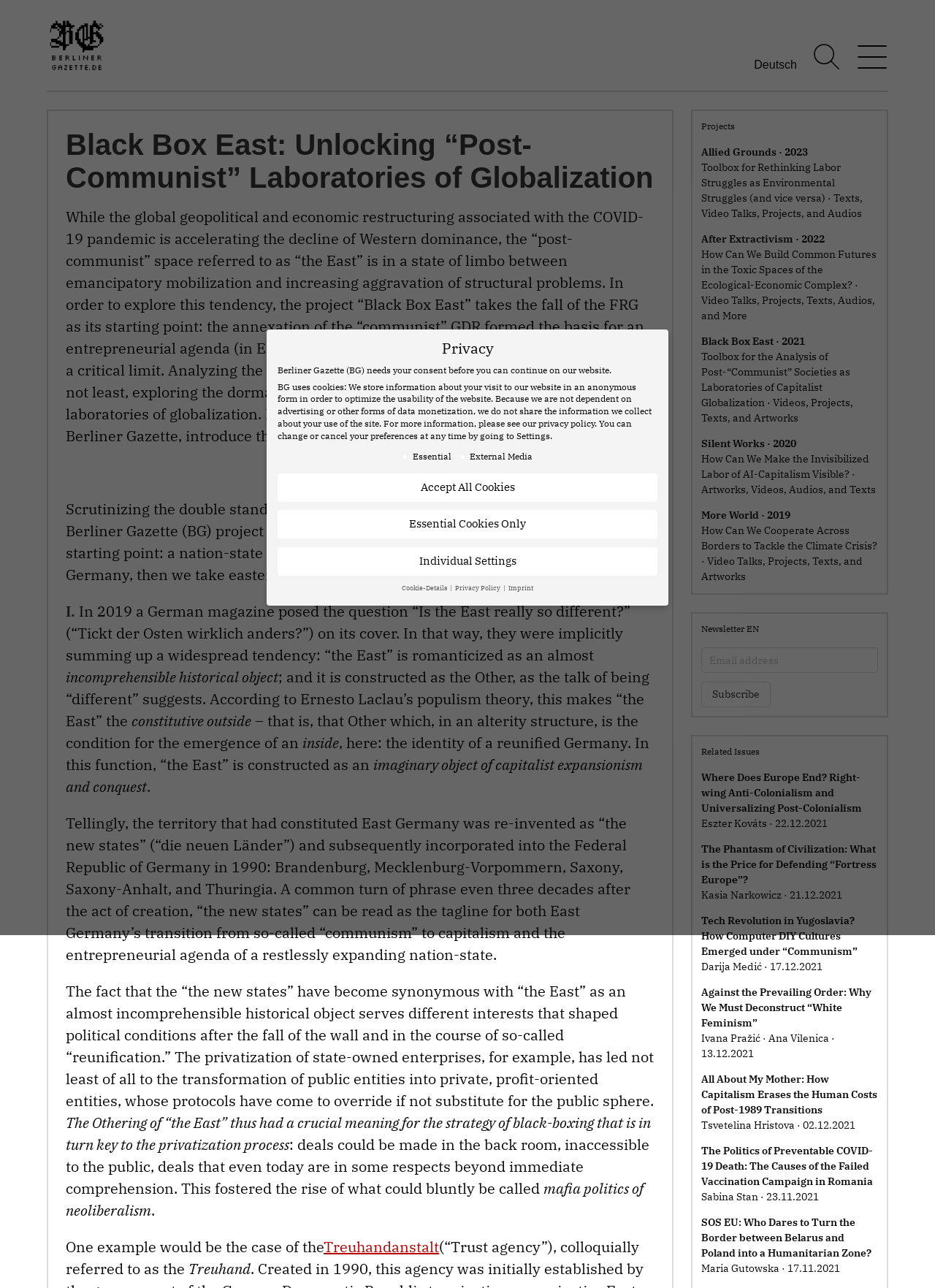Determine the bounding box coordinates for the region that must be clicked to execute the following instruction: "View 'AI' related items".

None